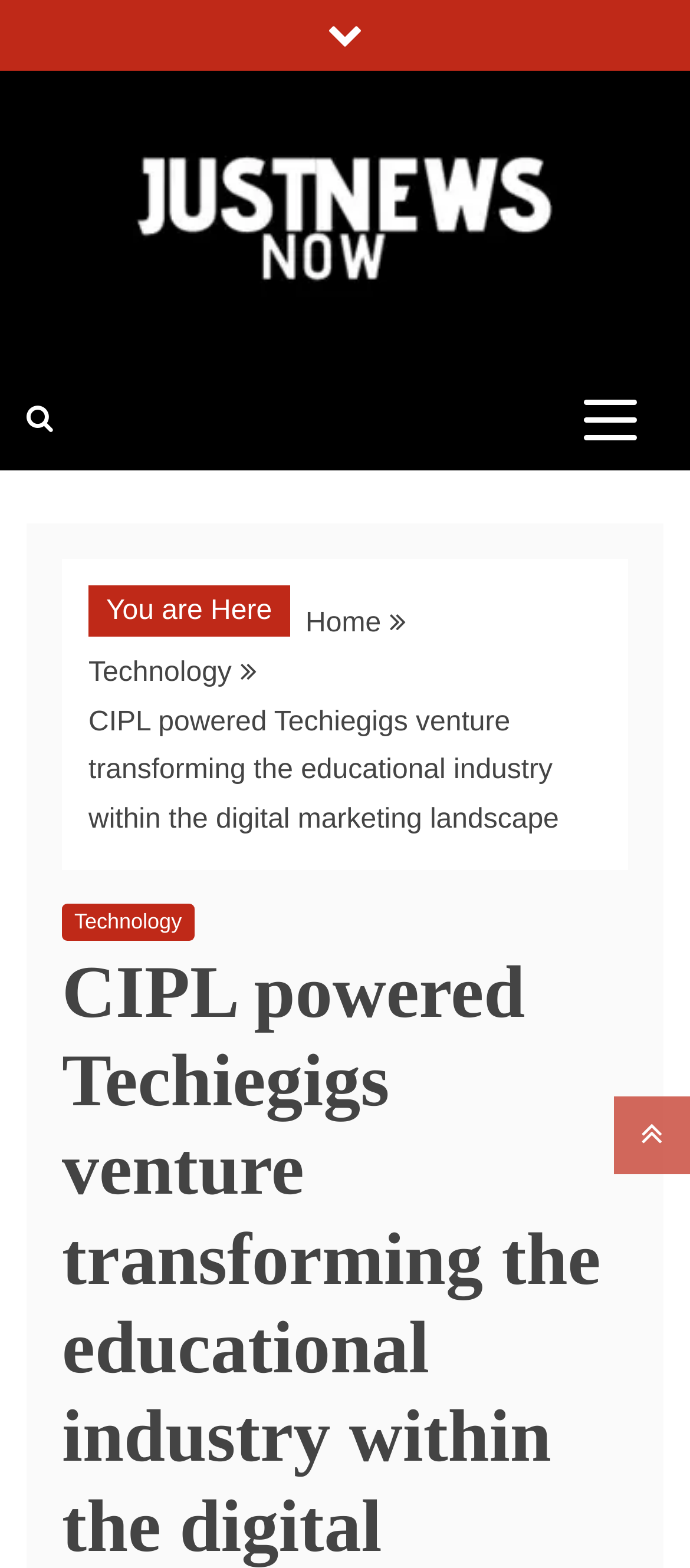What is the icon next to the 'Just News Now' link?
Refer to the screenshot and answer in one word or phrase.

uf078